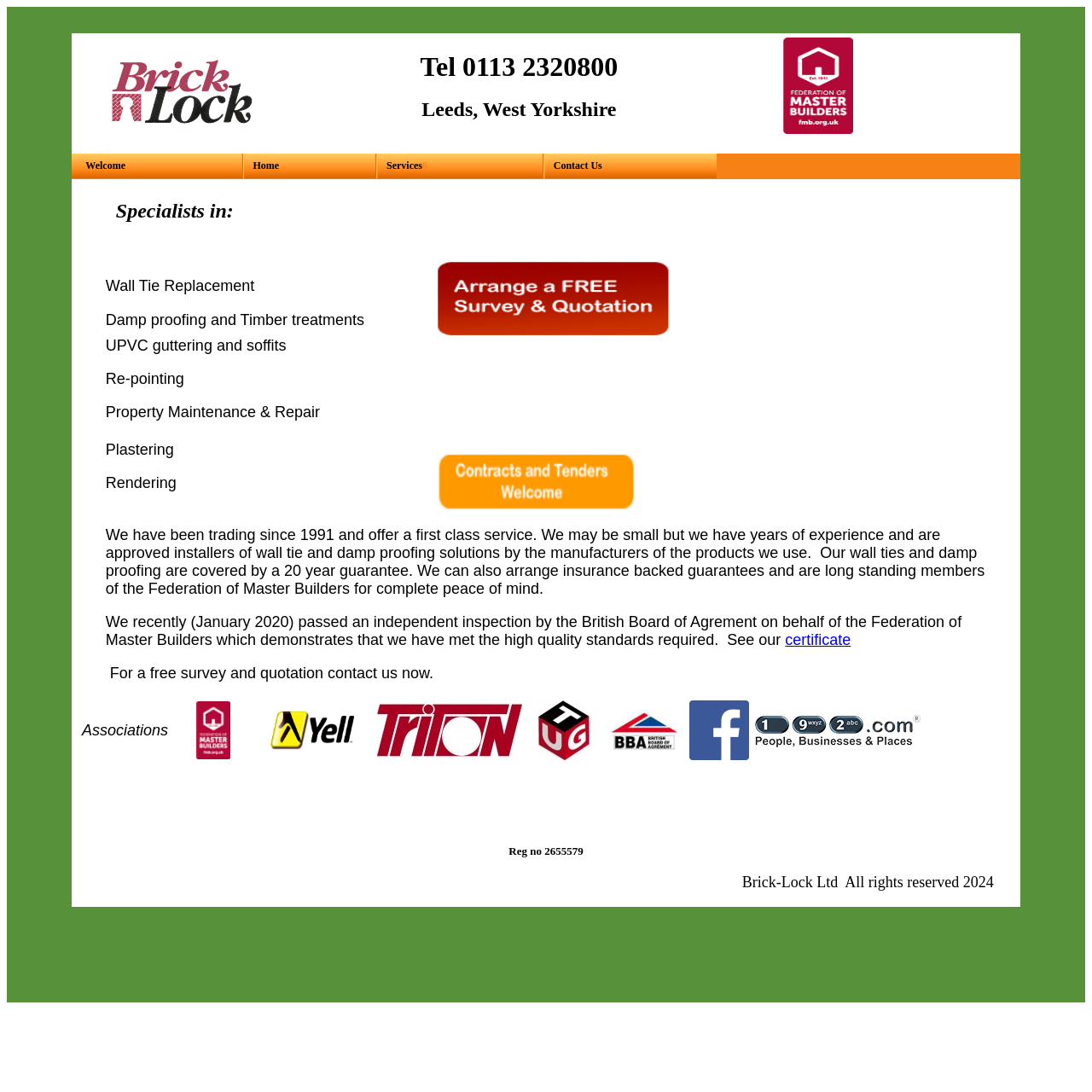What is the organization that the company is a member of?
Identify the answer in the screenshot and reply with a single word or phrase.

Federation of Master Builders